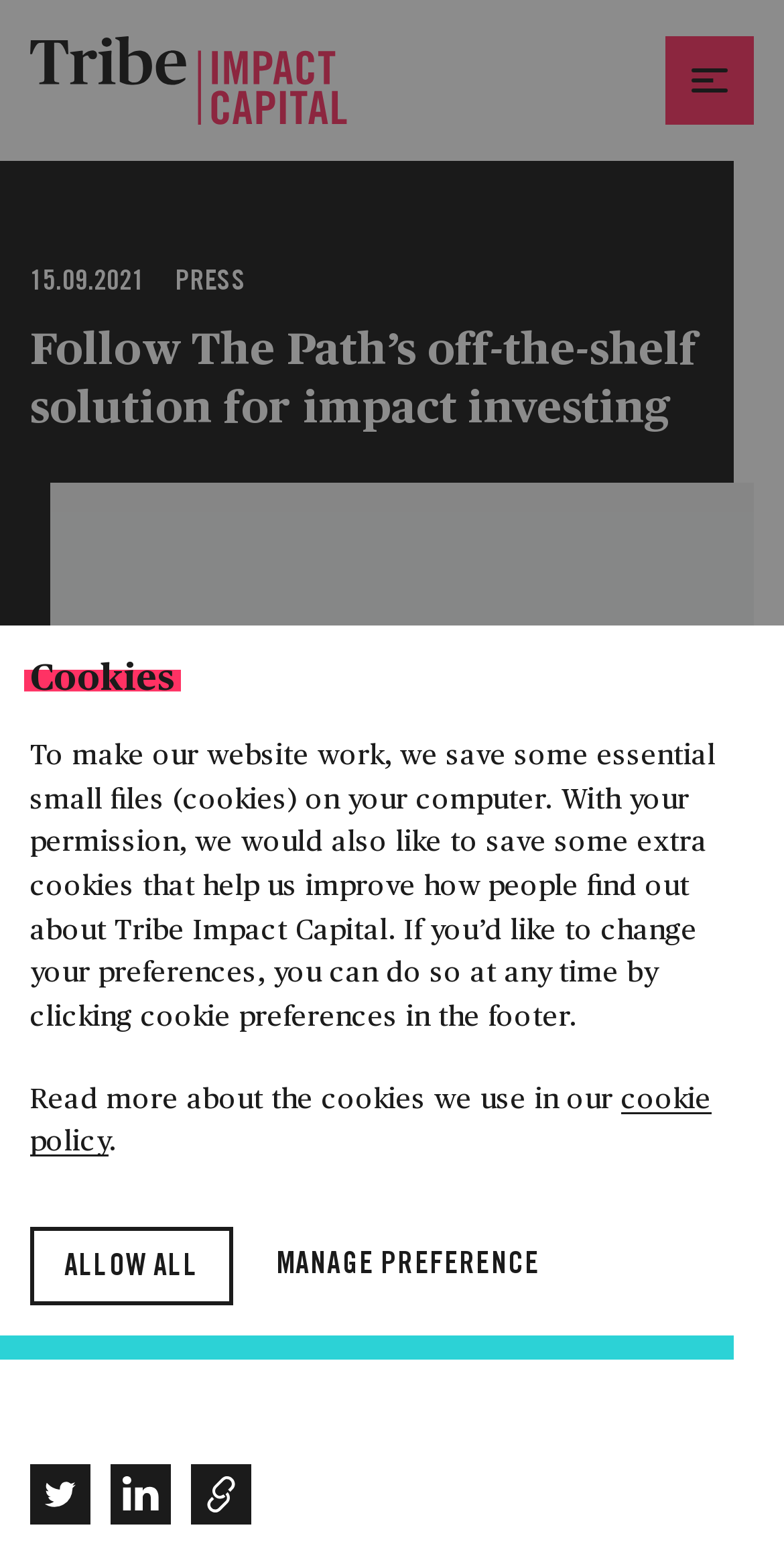Could you specify the bounding box coordinates for the clickable section to complete the following instruction: "Click the main menu button"?

[0.849, 0.023, 0.962, 0.08]